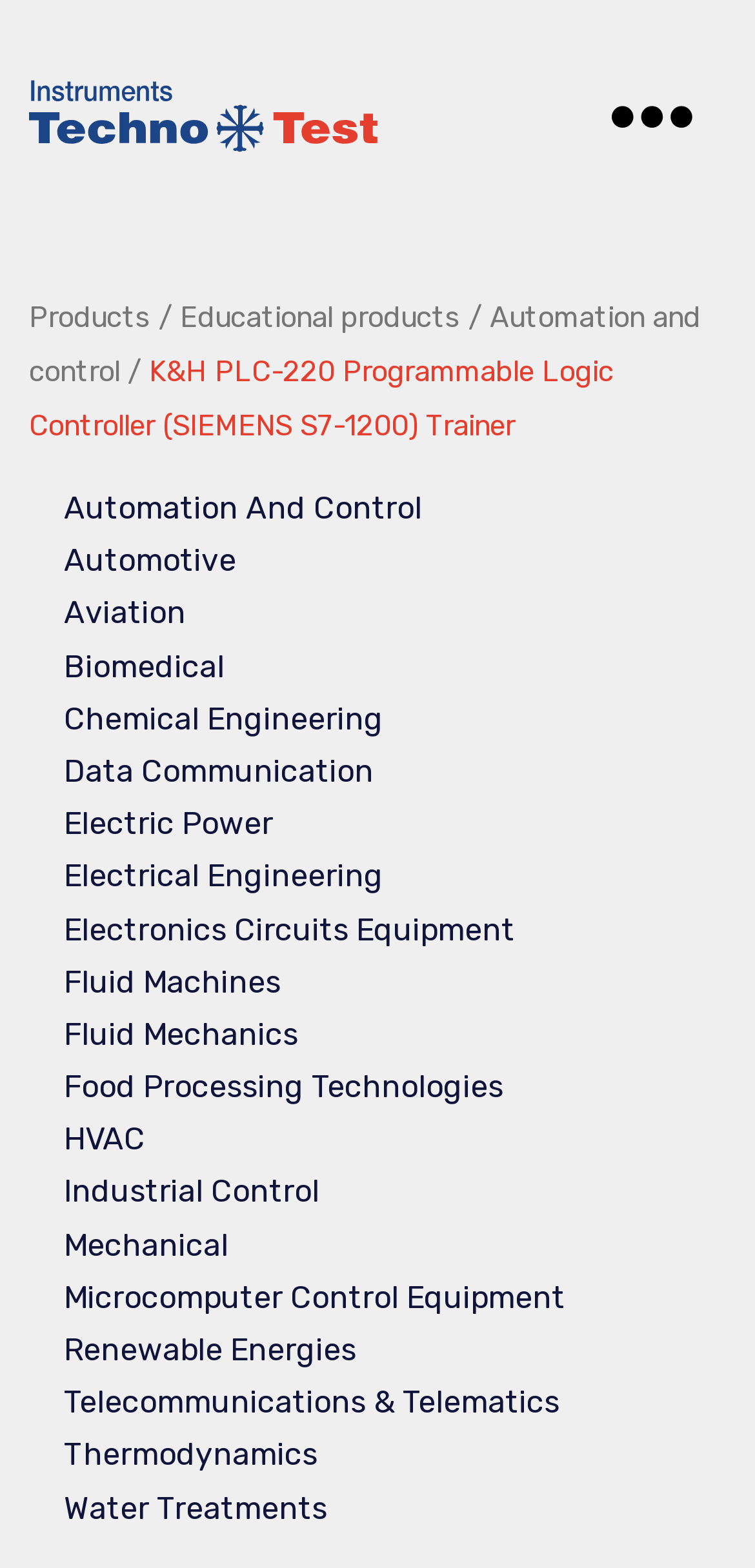What is the position of the 'Products' link?
Give a single word or phrase as your answer by examining the image.

Top right